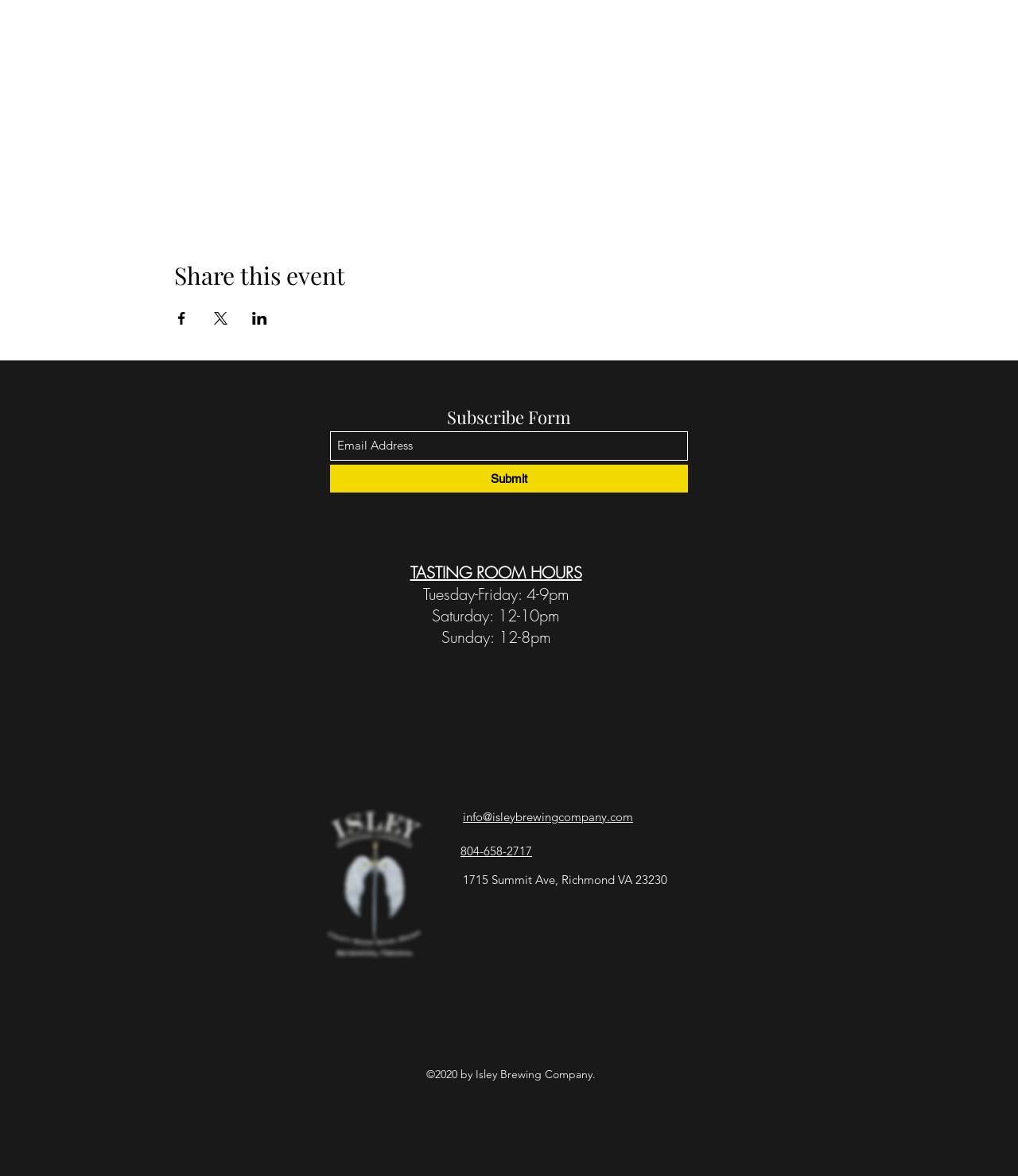Find the bounding box coordinates for the UI element whose description is: "Submit". The coordinates should be four float numbers between 0 and 1, in the format [left, top, right, bottom].

[0.324, 0.395, 0.676, 0.419]